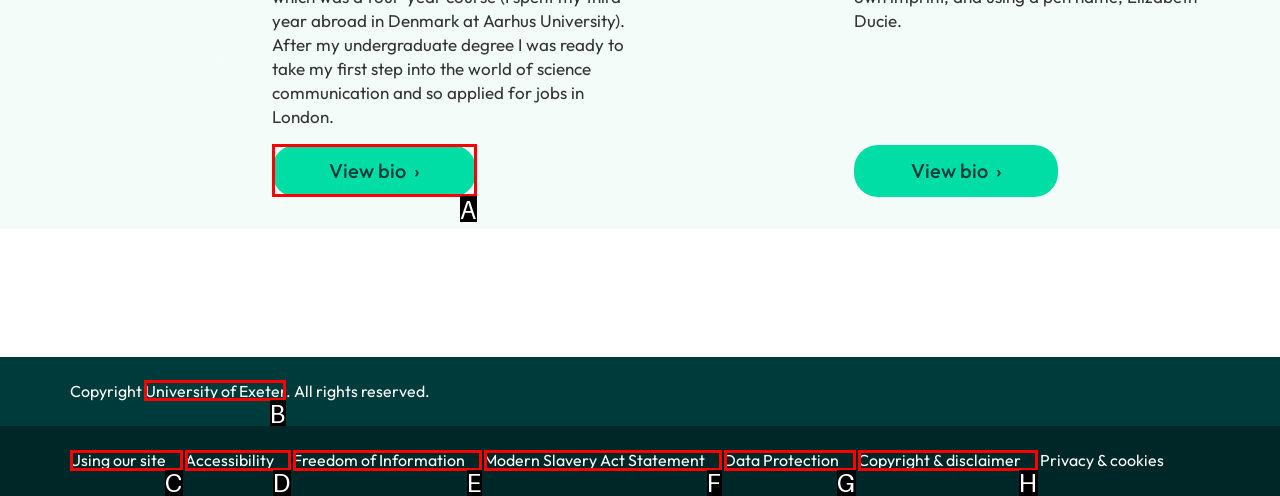To perform the task "Visit University of Exeter", which UI element's letter should you select? Provide the letter directly.

B